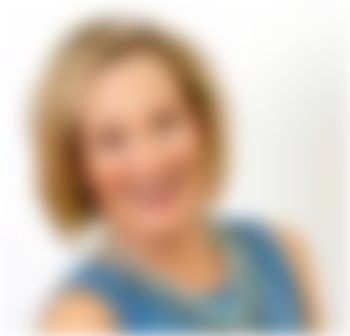Describe the image with as much detail as possible.

The image features Randi Levin, CPC, who serves as the founder and CEO of Randi Levin Coaching. Known as a nationally recognized transitional life strategist, she is passionate about empowering women to become legends in their own lives. Through her coaching, she inspires individuals to embrace change and pursue their dreams, addressing key elements of growth, purpose, and success. Randi’s expertise has been highlighted in notable media outlets, and she is a sought-after speaker, author, and contributor to various prominent publications. In the image, she appears warm and approachable, embodying the supportive nature of her coaching philosophy.